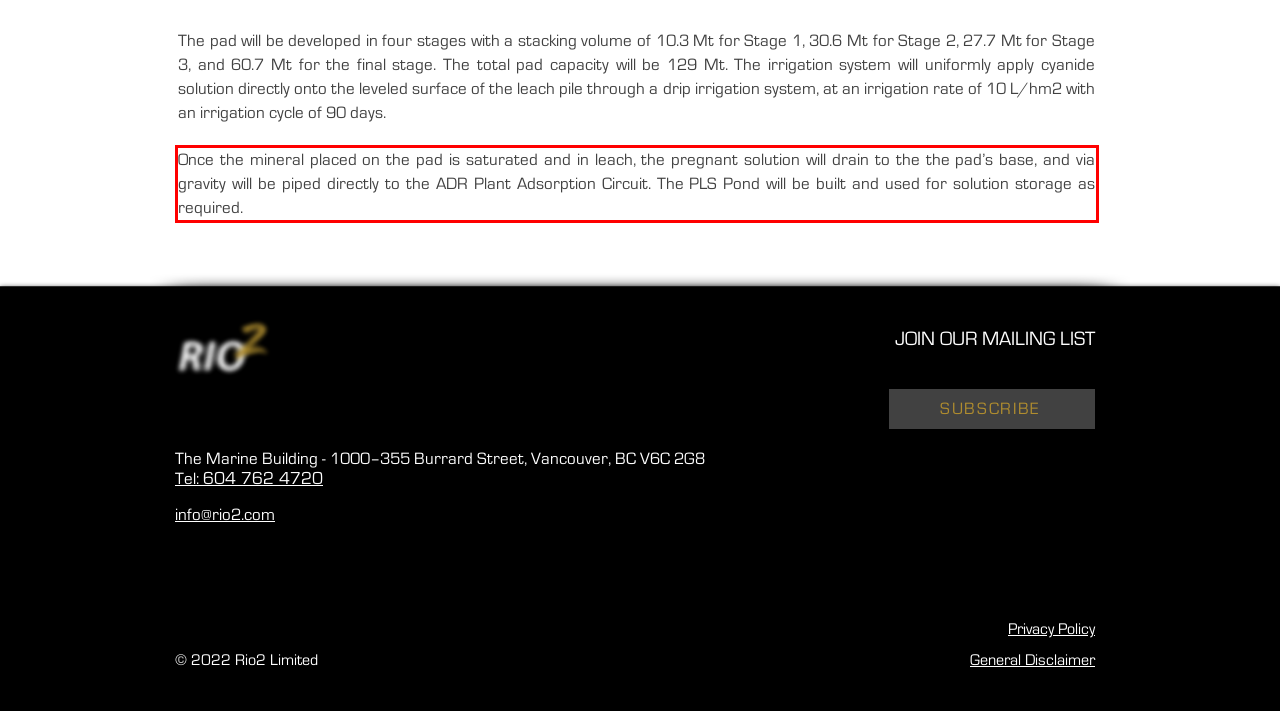Identify the text inside the red bounding box on the provided webpage screenshot by performing OCR.

Once the mineral placed on the pad is saturated and in leach, the pregnant solution will drain to the the pad’s base, and via gravity will be piped directly to the ADR Plant Adsorption Circuit. The PLS Pond will be built and used for solution storage as required.